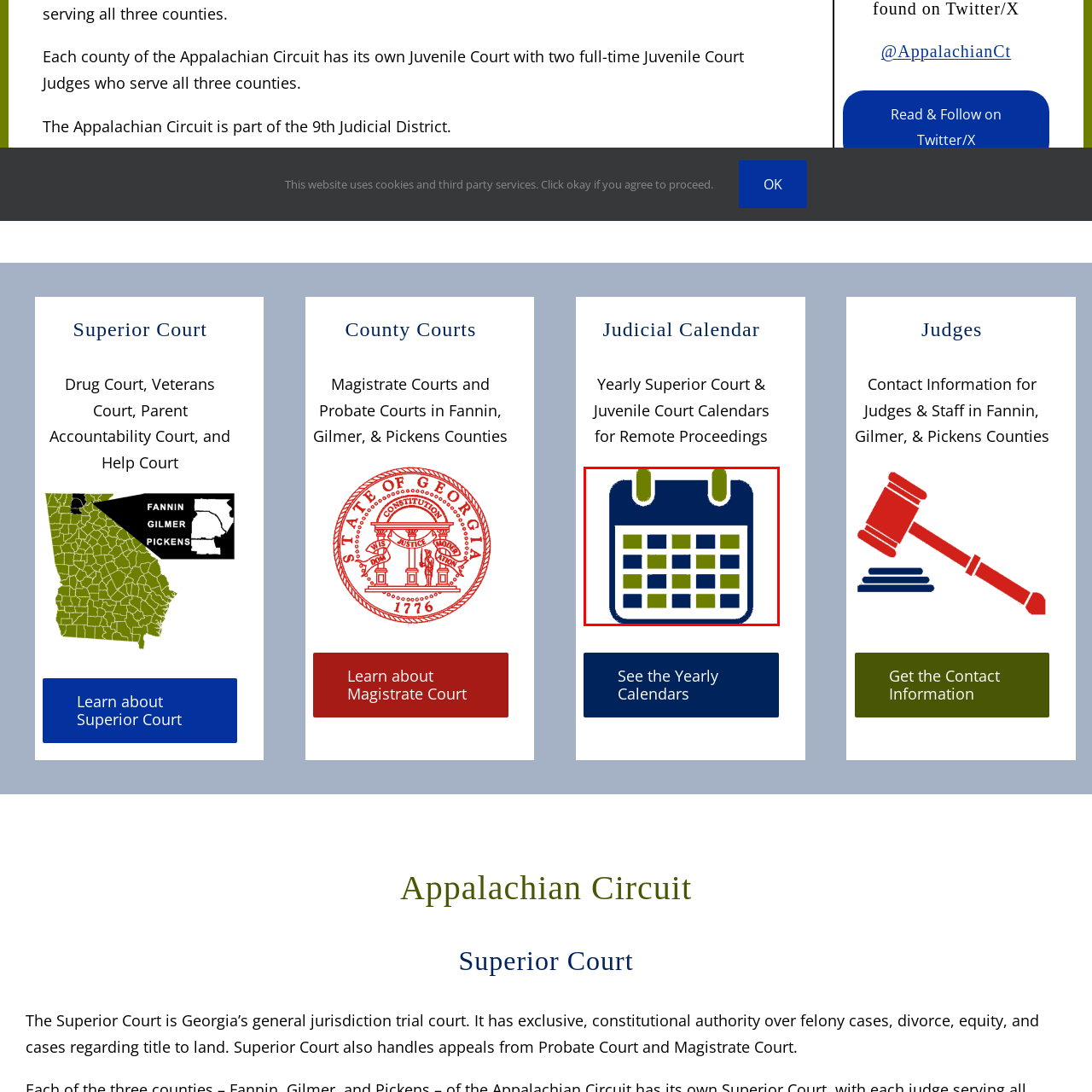Observe the image within the red bounding box carefully and provide an extensive answer to the following question using the visual cues: What type of layout does the calendar icon represent?

The calendar icon includes two rounded tabs at the top, indicating that it is a planner or monthly calendar layout, which is commonly used to organize and schedule events and appointments.